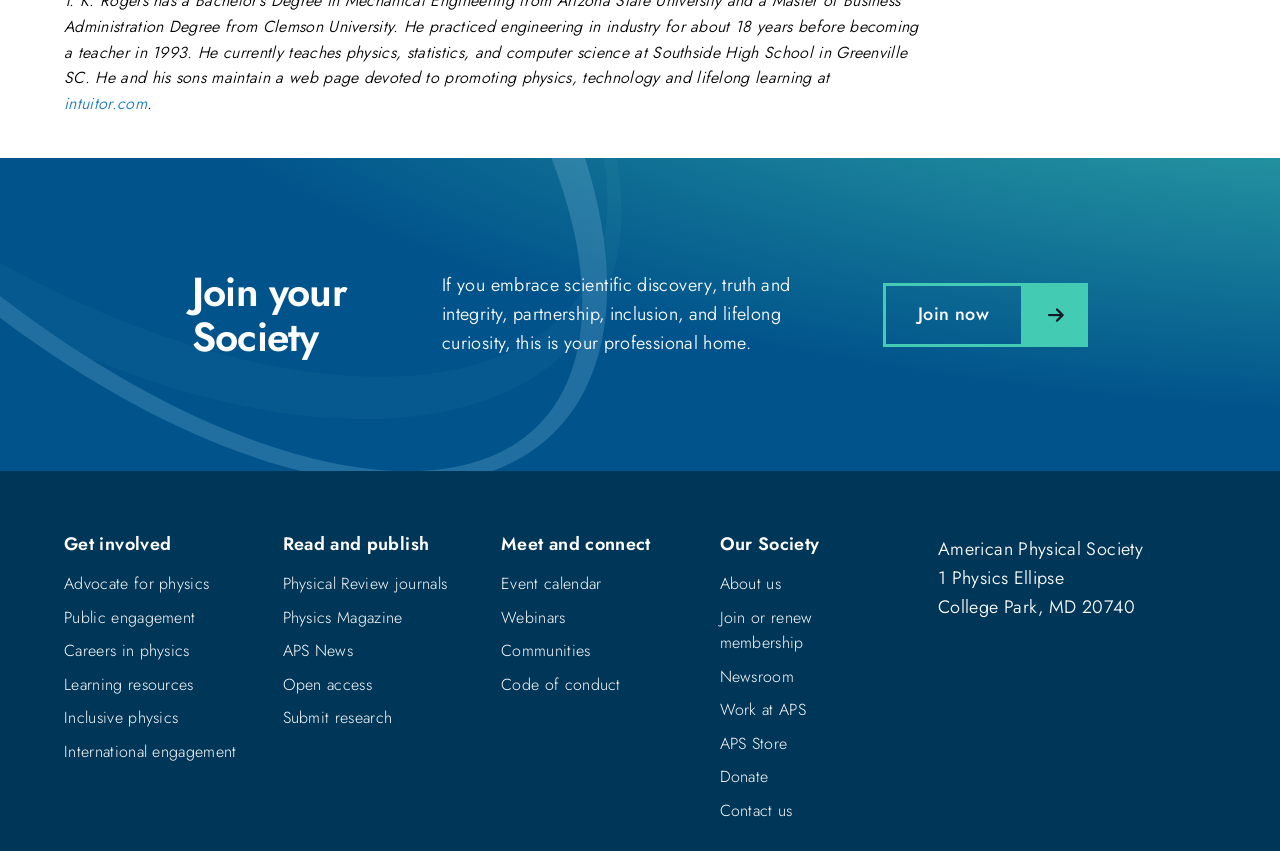What is the purpose of the 'Join now' button?
Look at the image and answer with only one word or phrase.

To join the society